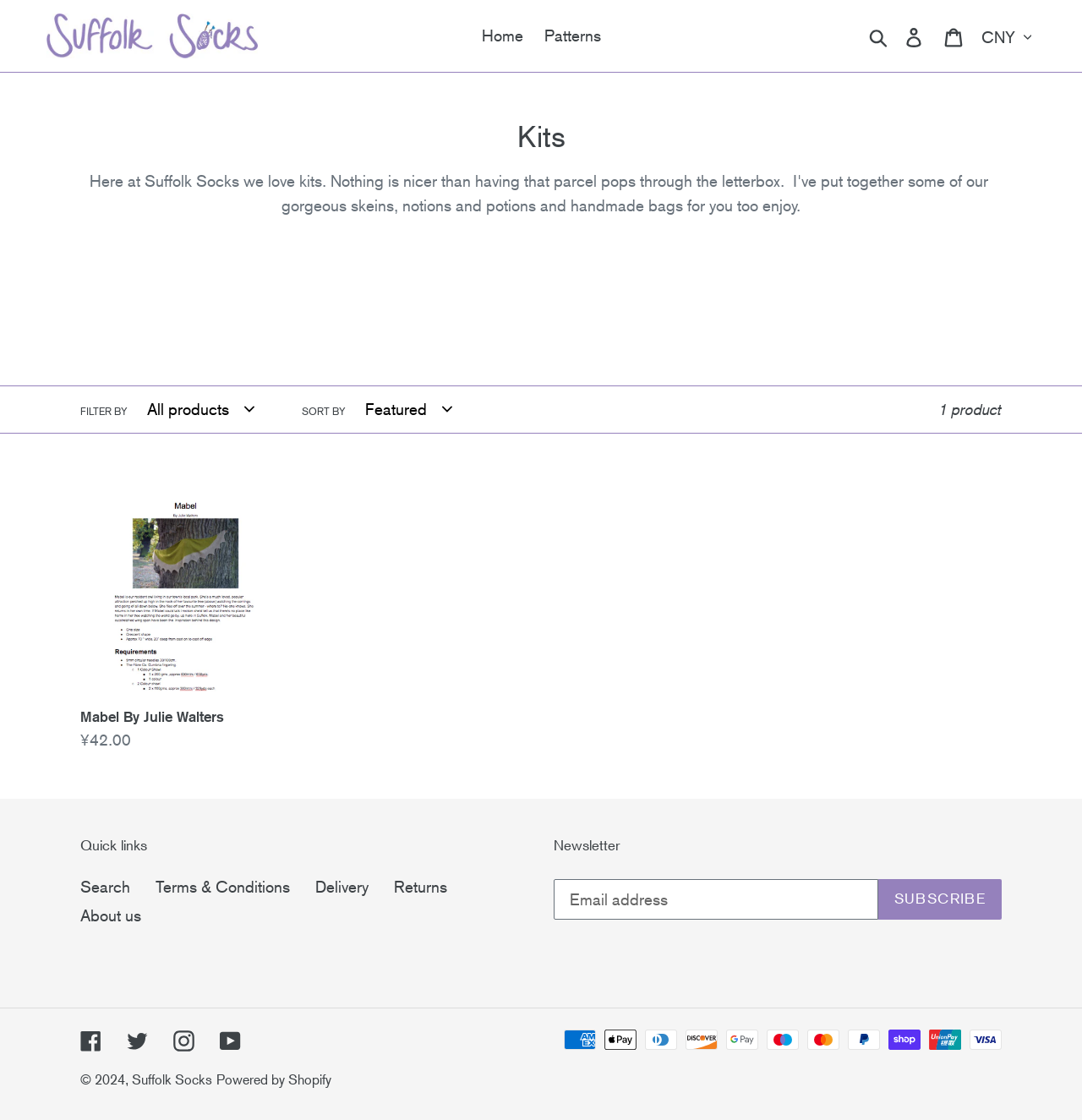Identify the bounding box coordinates of the specific part of the webpage to click to complete this instruction: "Subscribe to the newsletter".

[0.812, 0.785, 0.926, 0.821]